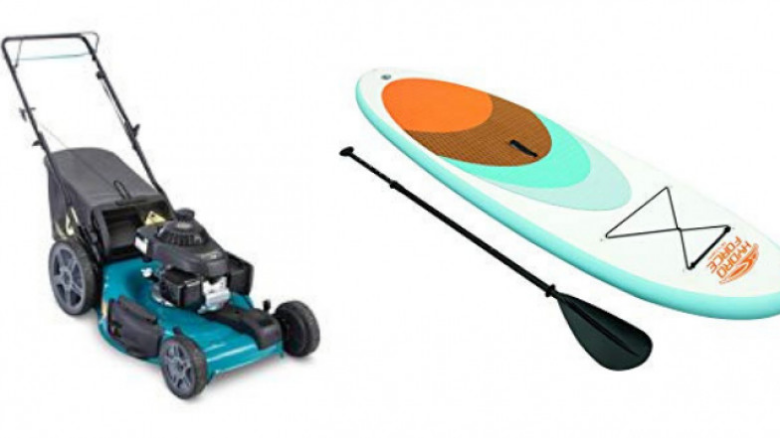Provide a brief response to the question using a single word or phrase: 
What is the maximum discount offered in the Canadian Tire End of Summer Blowout sale?

60% off